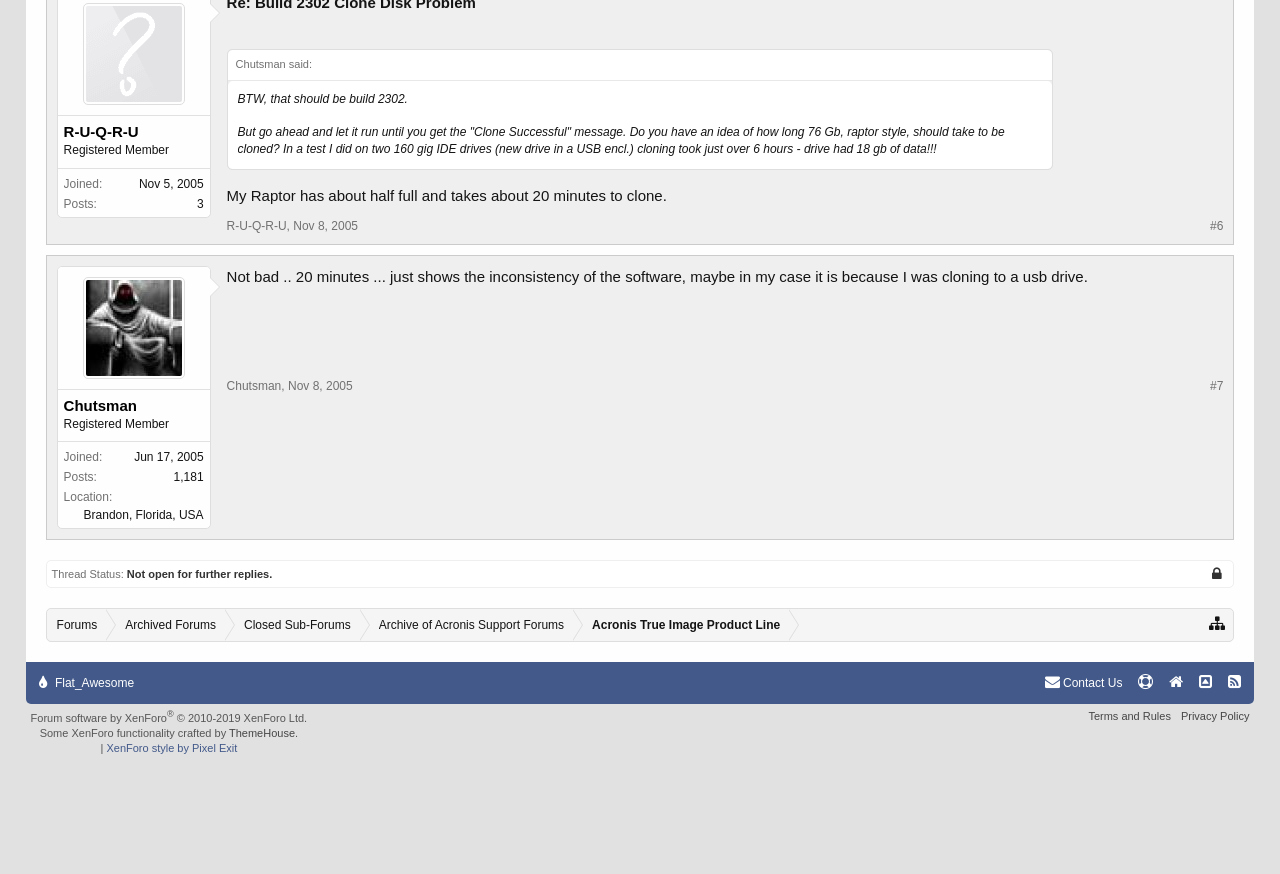Locate the bounding box coordinates of the clickable element to fulfill the following instruction: "Contact us". Provide the coordinates as four float numbers between 0 and 1 in the format [left, top, right, bottom].

[0.81, 0.766, 0.883, 0.797]